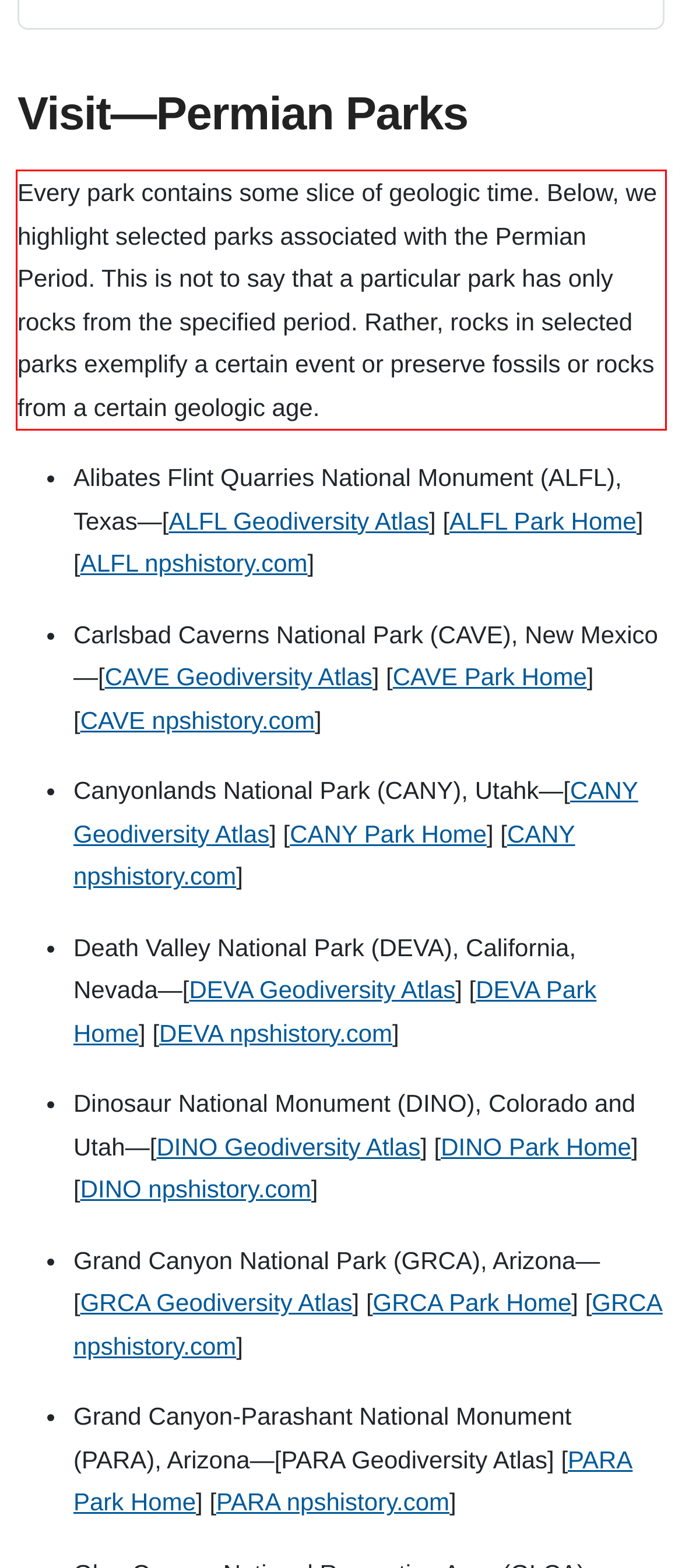Given a webpage screenshot, locate the red bounding box and extract the text content found inside it.

Every park contains some slice of geologic time. Below, we highlight selected parks associated with the Permian Period. This is not to say that a particular park has only rocks from the specified period. Rather, rocks in selected parks exemplify a certain event or preserve fossils or rocks from a certain geologic age.